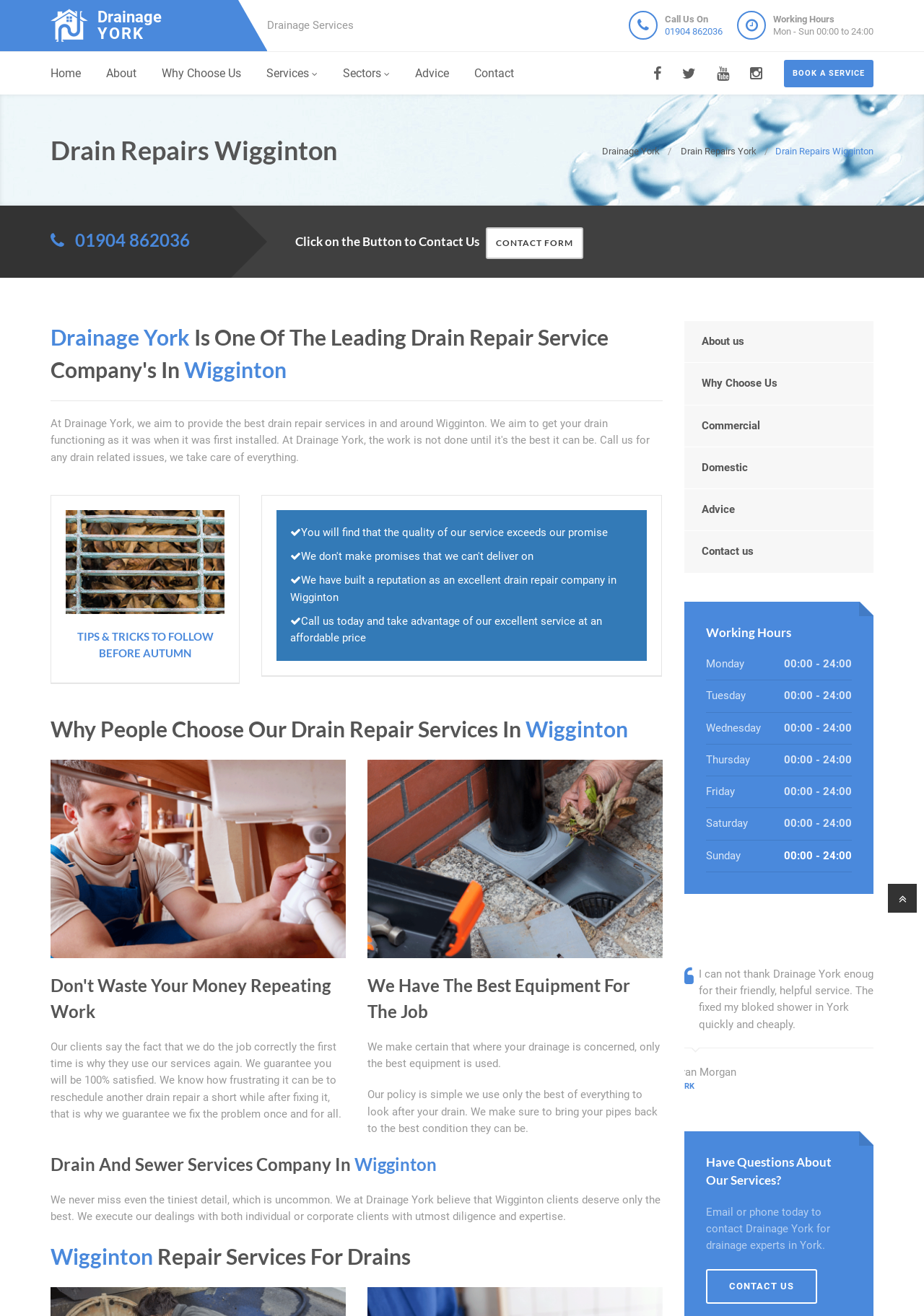Bounding box coordinates must be specified in the format (top-left x, top-left y, bottom-right x, bottom-right y). All values should be floating point numbers between 0 and 1. What are the bounding box coordinates of the UI element described as: Book a service

[0.848, 0.046, 0.945, 0.066]